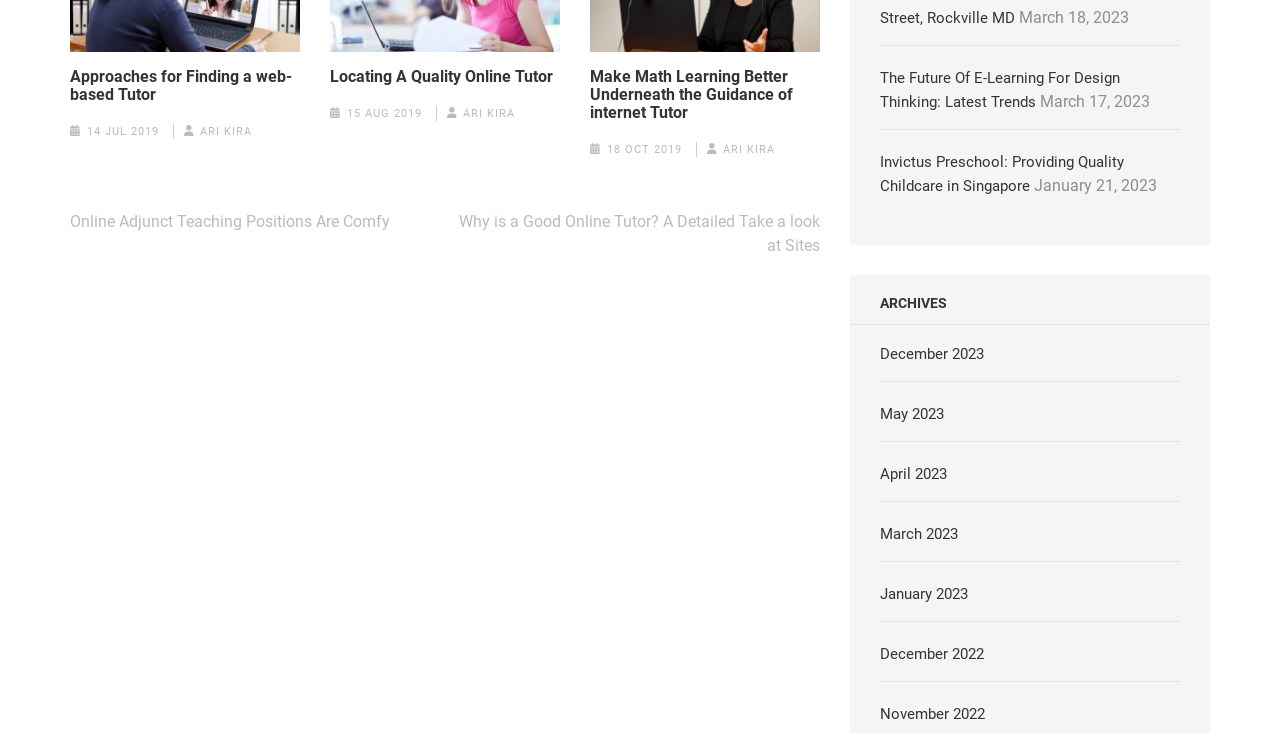Find the bounding box coordinates of the clickable element required to execute the following instruction: "go to 'Locating A Quality Online Tutor'". Provide the coordinates as four float numbers between 0 and 1, i.e., [left, top, right, bottom].

[0.258, 0.093, 0.432, 0.117]